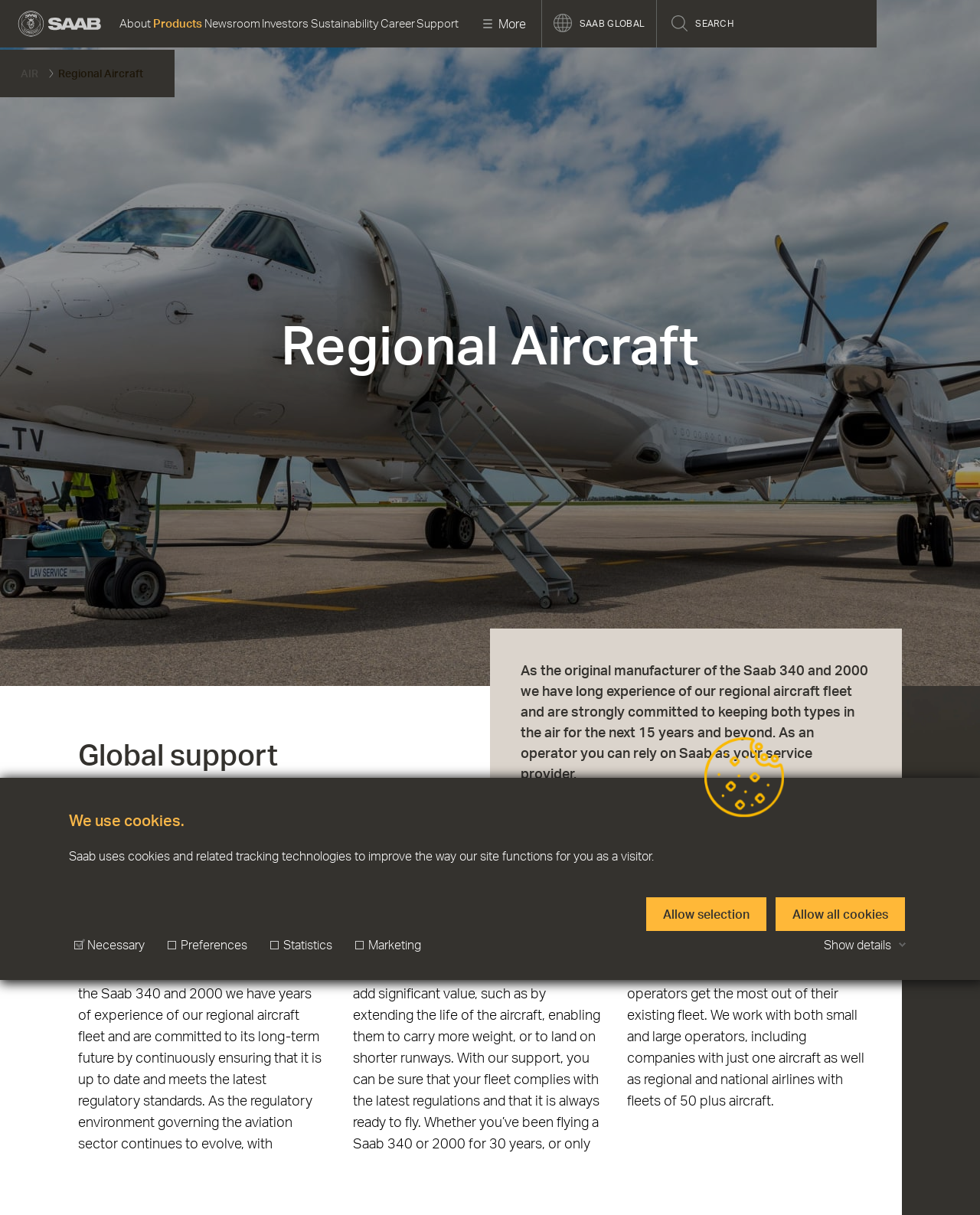Please give a succinct answer using a single word or phrase:
What are the categories of cookies used by Saab?

Necessary, Preferences, Statistics, Marketing